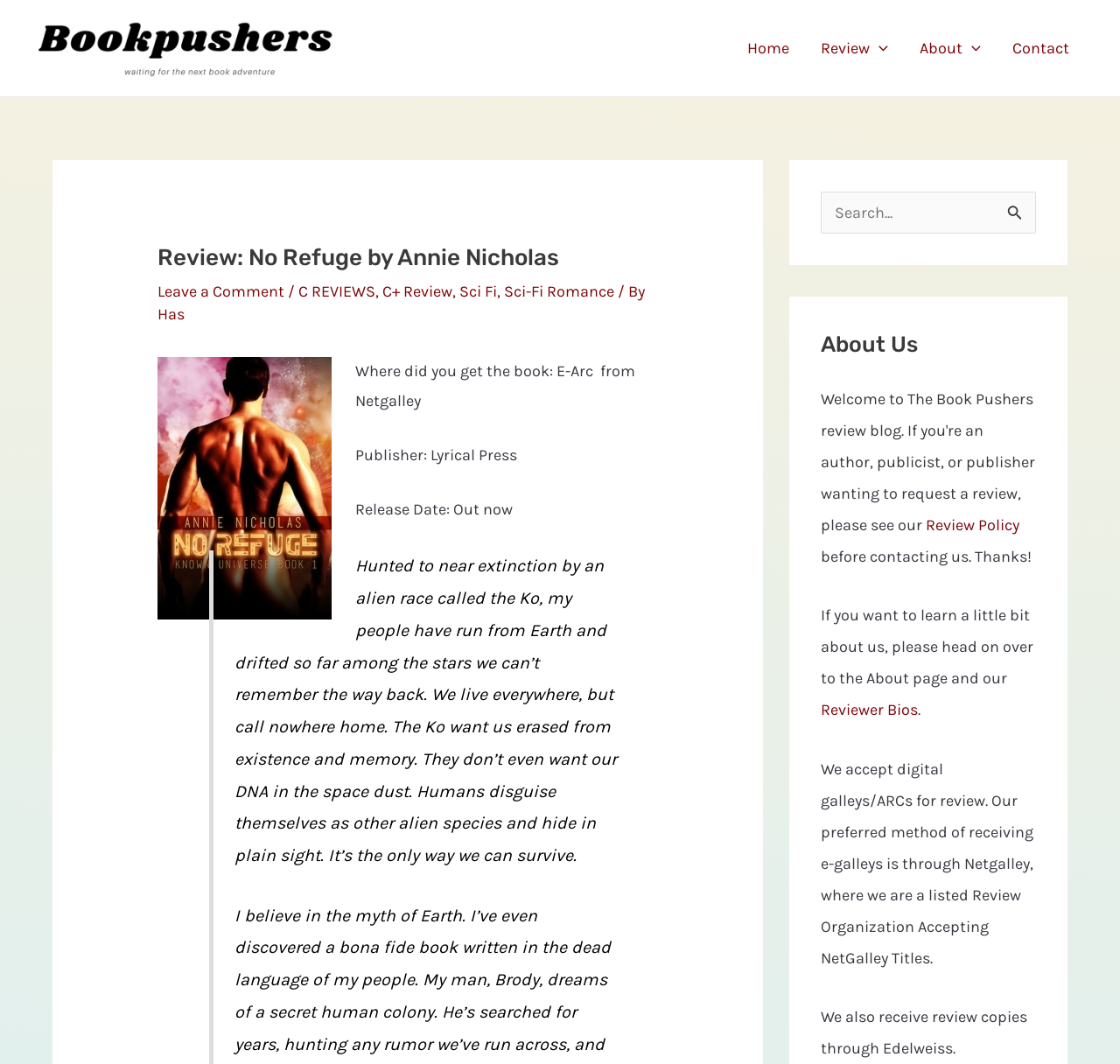What is the release date of the book?
Look at the image and respond with a single word or a short phrase.

Out now